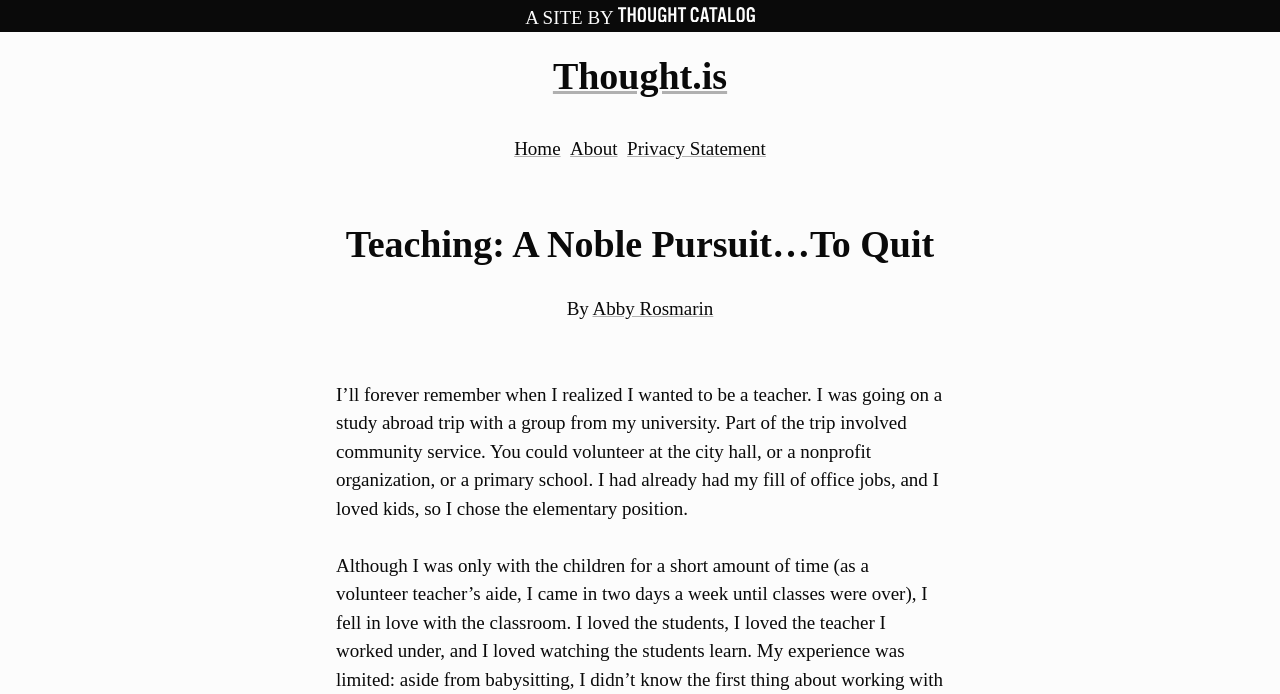Given the description: "Abby Rosmarin", determine the bounding box coordinates of the UI element. The coordinates should be formatted as four float numbers between 0 and 1, [left, top, right, bottom].

[0.463, 0.429, 0.557, 0.46]